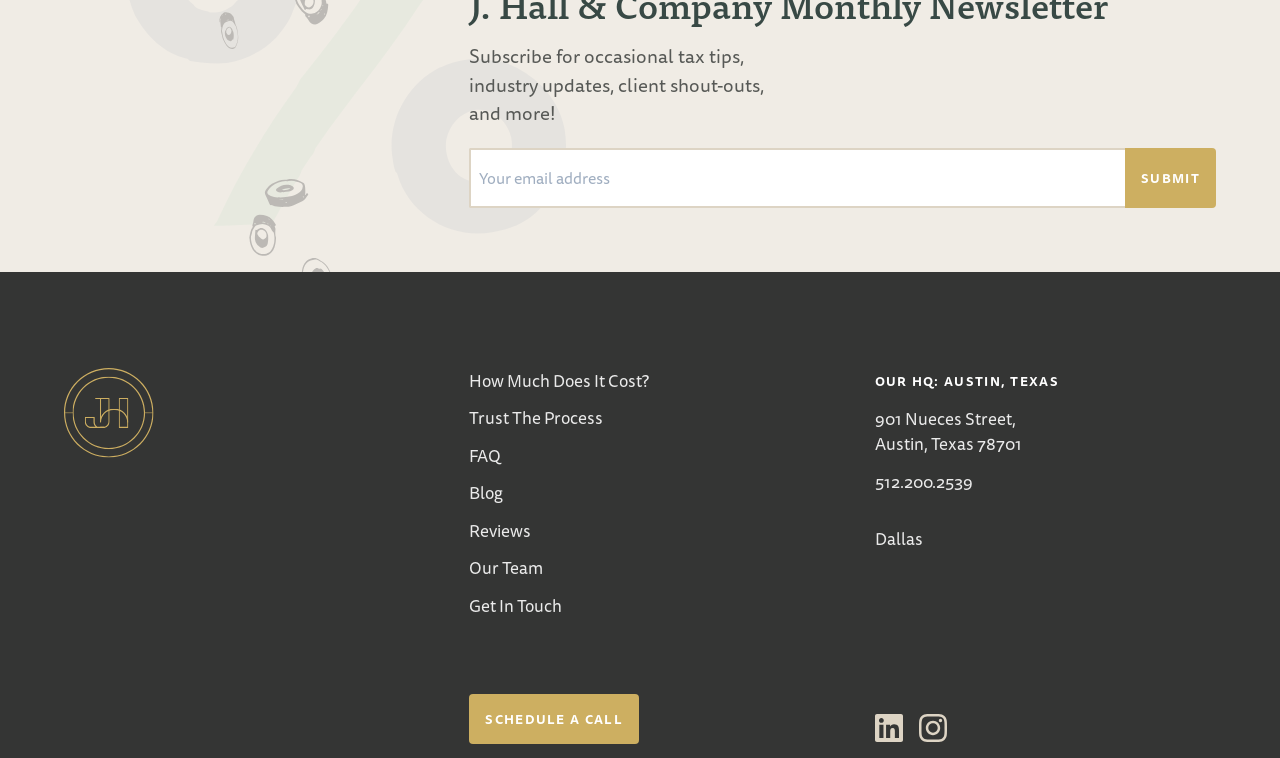How many links are there in the footer section?
Based on the image, provide a one-word or brief-phrase response.

8